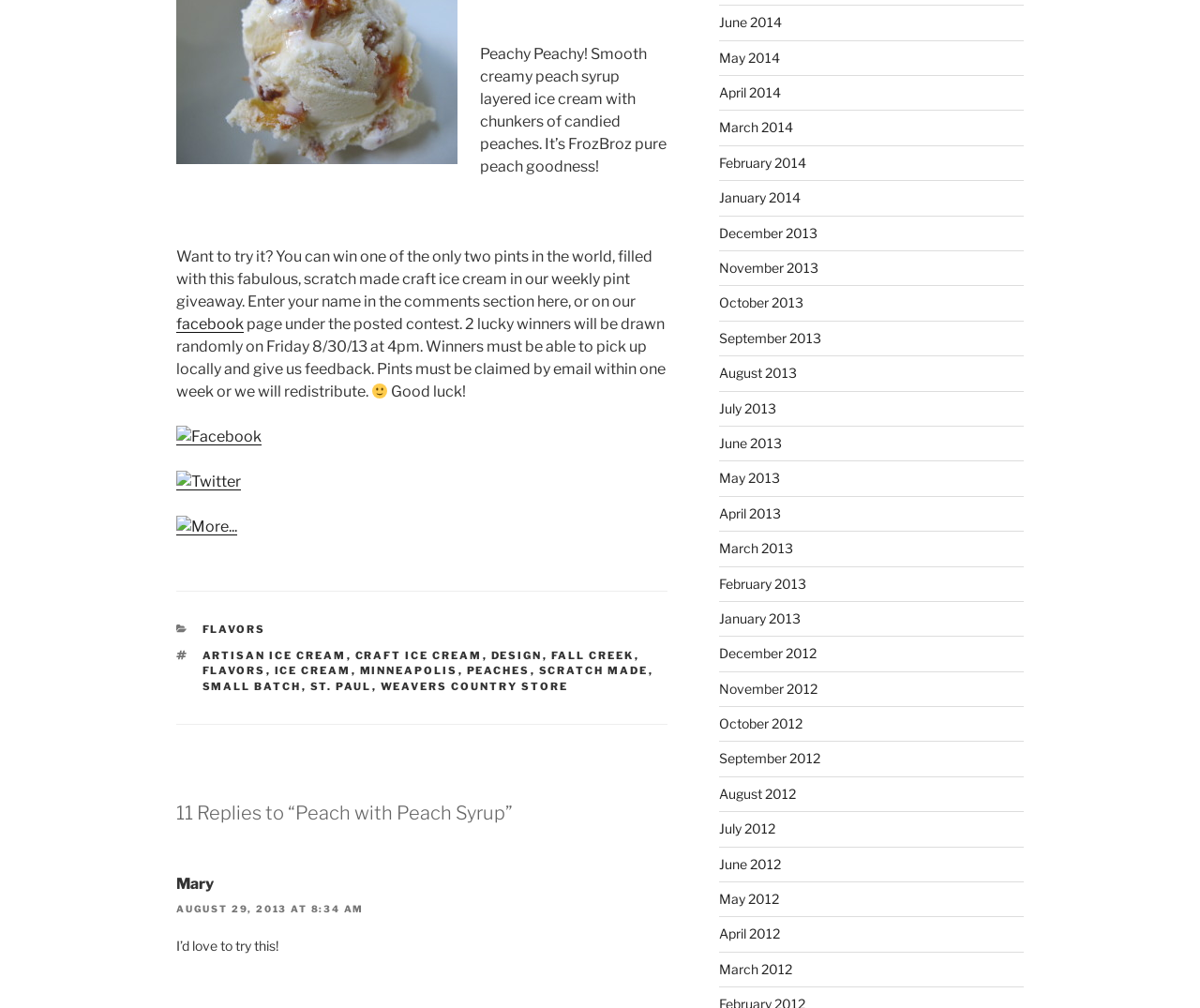Please determine the bounding box coordinates of the clickable area required to carry out the following instruction: "Read the article about Peach with Peach Syrup". The coordinates must be four float numbers between 0 and 1, represented as [left, top, right, bottom].

[0.147, 0.866, 0.556, 0.967]